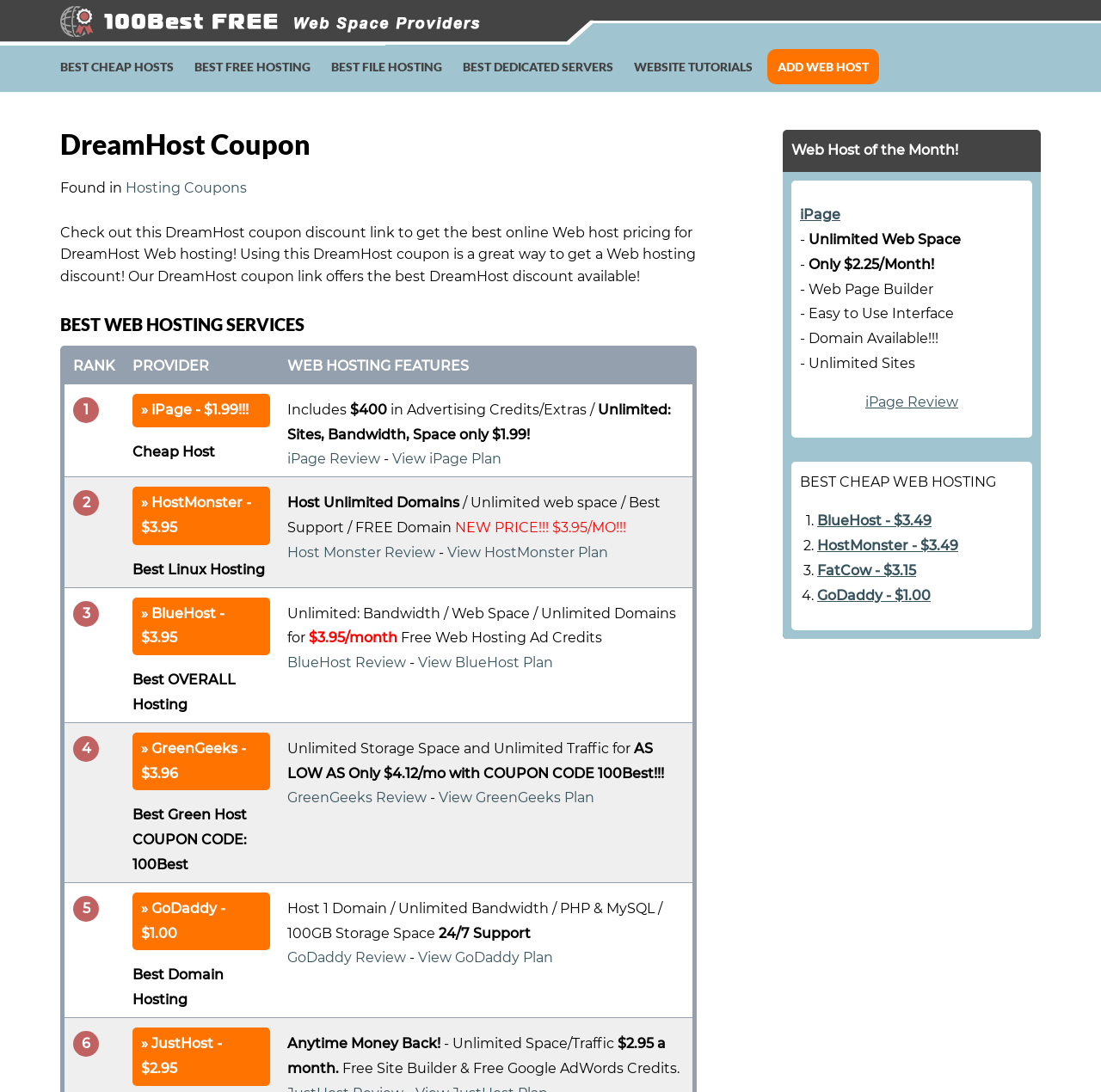Given the element description: "GreenGeeks Review", predict the bounding box coordinates of the UI element it refers to, using four float numbers between 0 and 1, i.e., [left, top, right, bottom].

[0.261, 0.723, 0.387, 0.738]